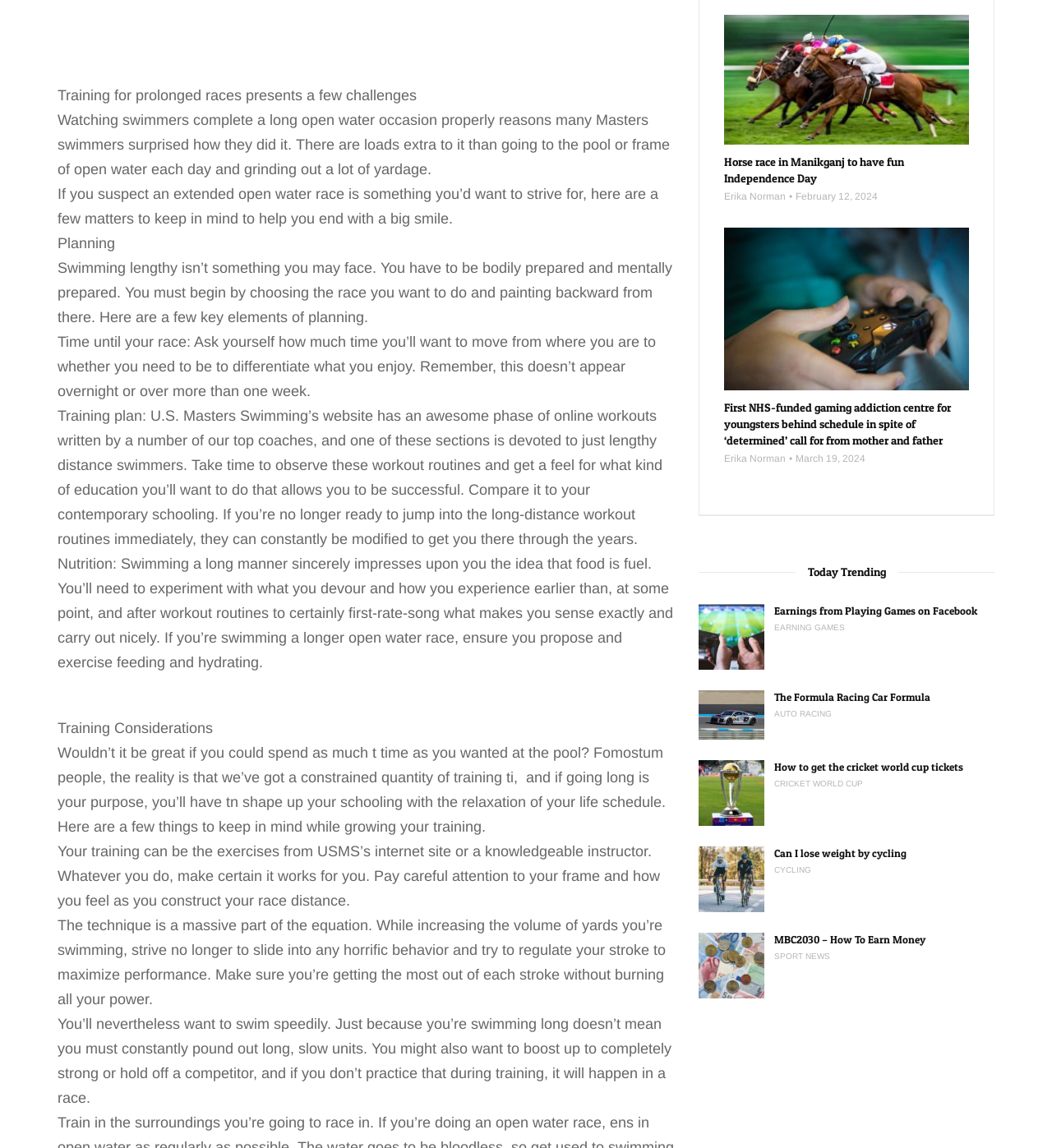Give a concise answer using one word or a phrase to the following question:
What is the purpose of nutrition in swimming?

Food is fuel